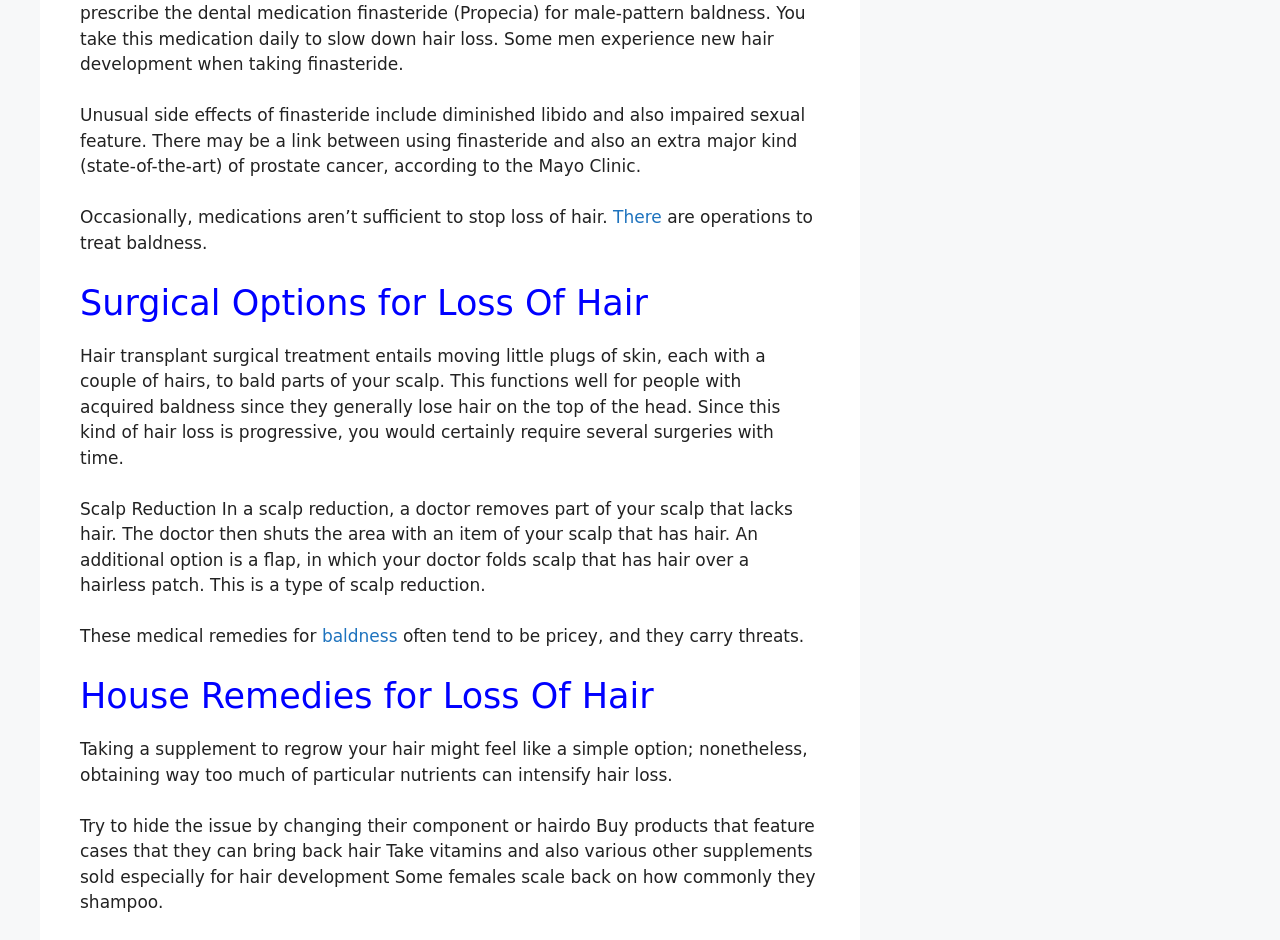What is a possible side effect of finasteride? Please answer the question using a single word or phrase based on the image.

Diminished libido